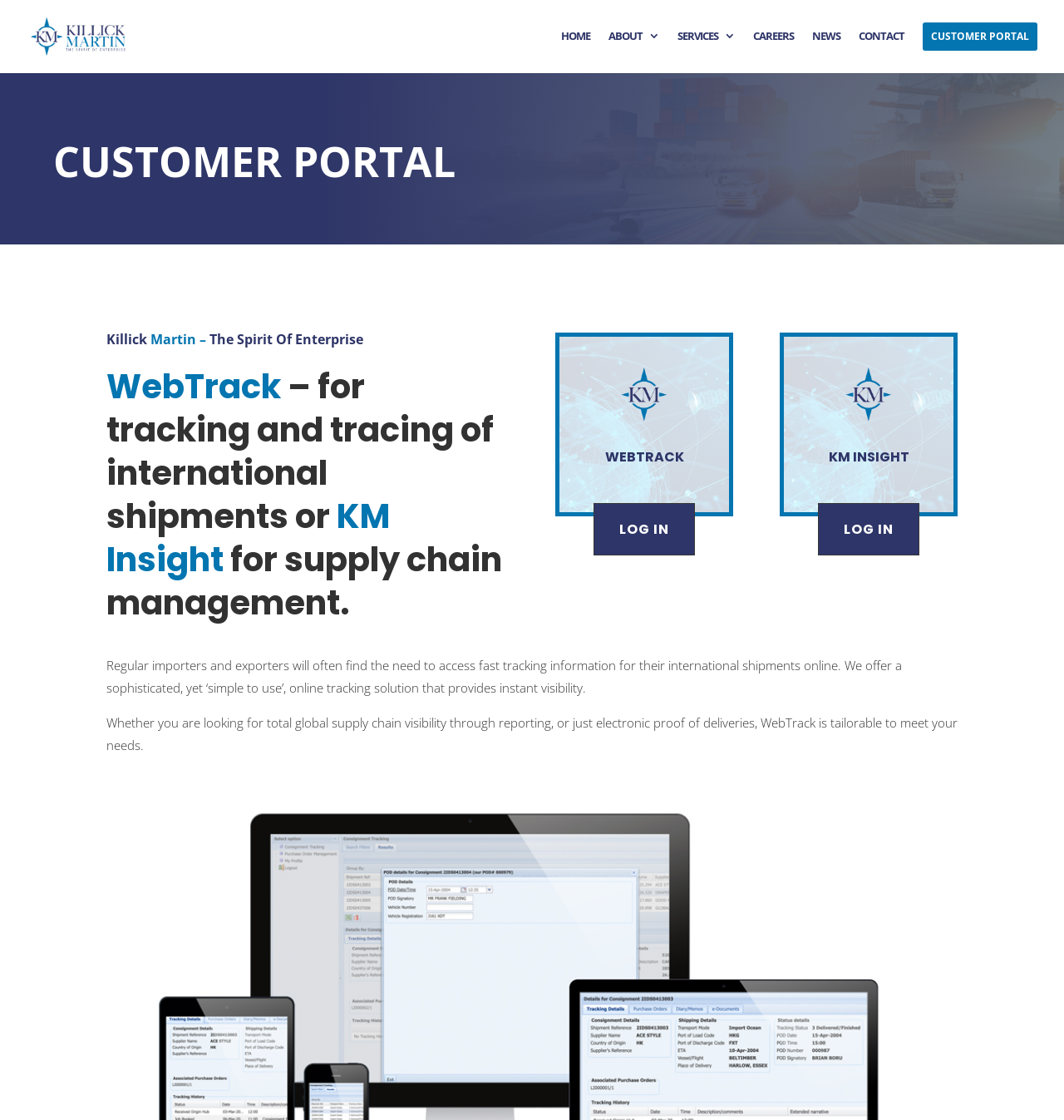Find the bounding box of the element with the following description: "Contact". The coordinates must be four float numbers between 0 and 1, formatted as [left, top, right, bottom].

None